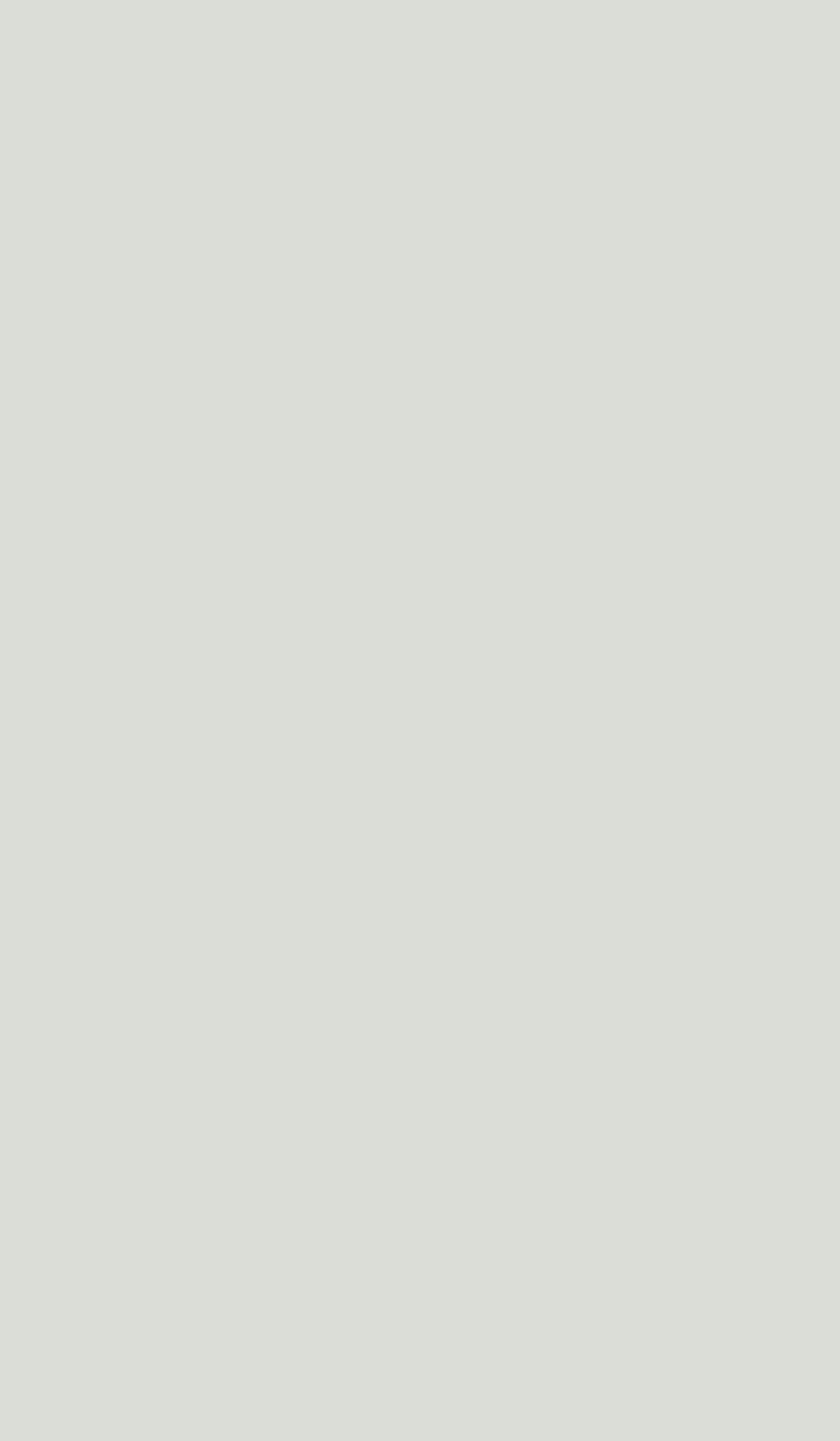Locate the bounding box of the UI element based on this description: "MORE Design ideas". Provide four float numbers between 0 and 1 as [left, top, right, bottom].

[0.0, 0.335, 1.0, 0.401]